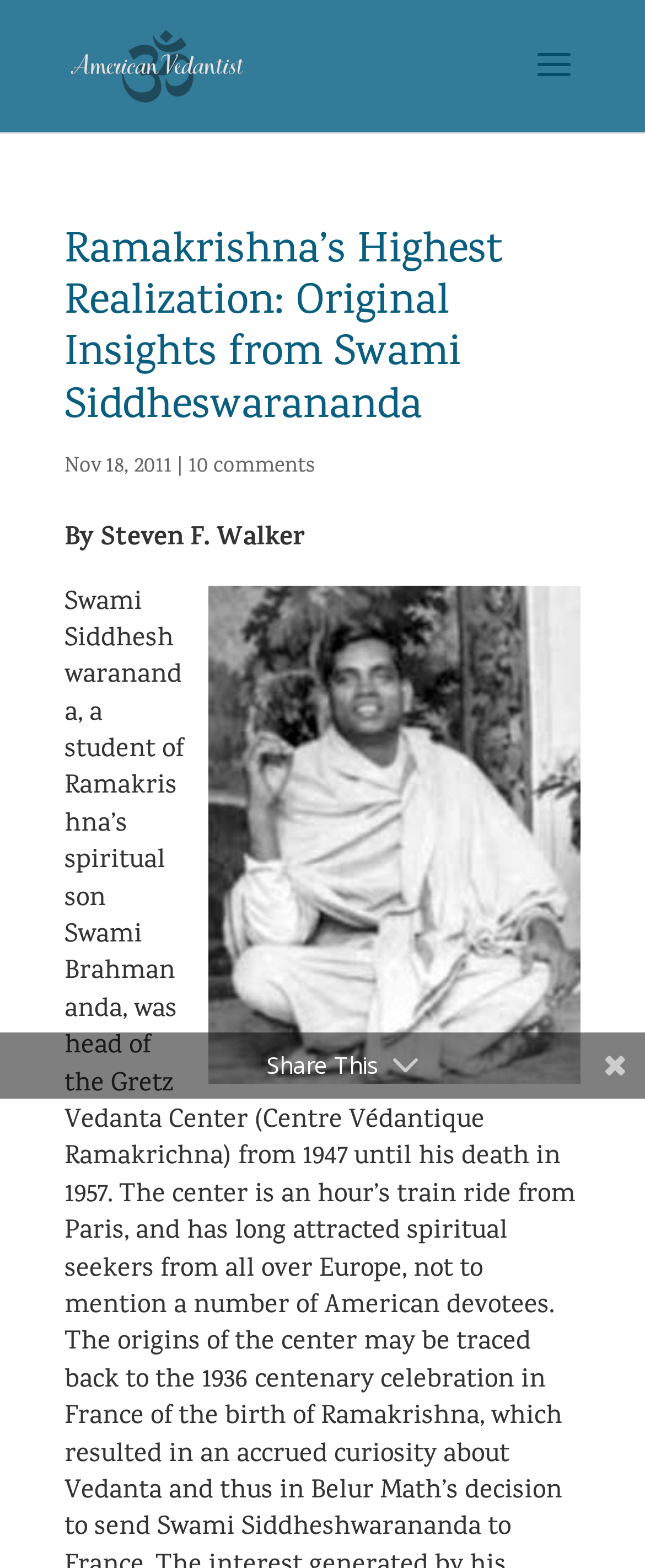Given the description of a UI element: "Right-Hand Rule (8)", identify the bounding box coordinates of the matching element in the webpage screenshot.

None